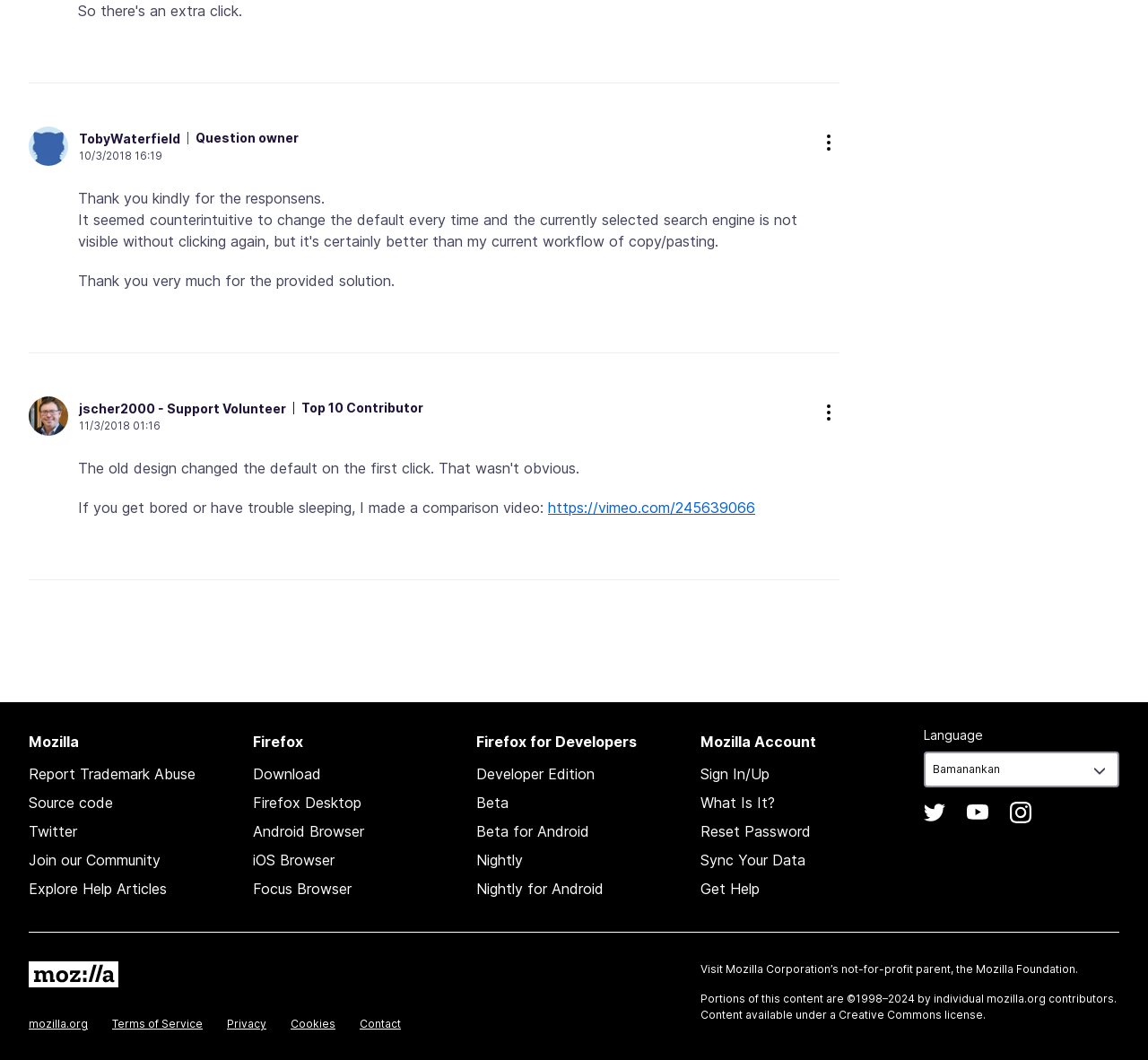Give the bounding box coordinates for this UI element: "Android Browser". The coordinates should be four float numbers between 0 and 1, arranged as [left, top, right, bottom].

[0.22, 0.776, 0.317, 0.793]